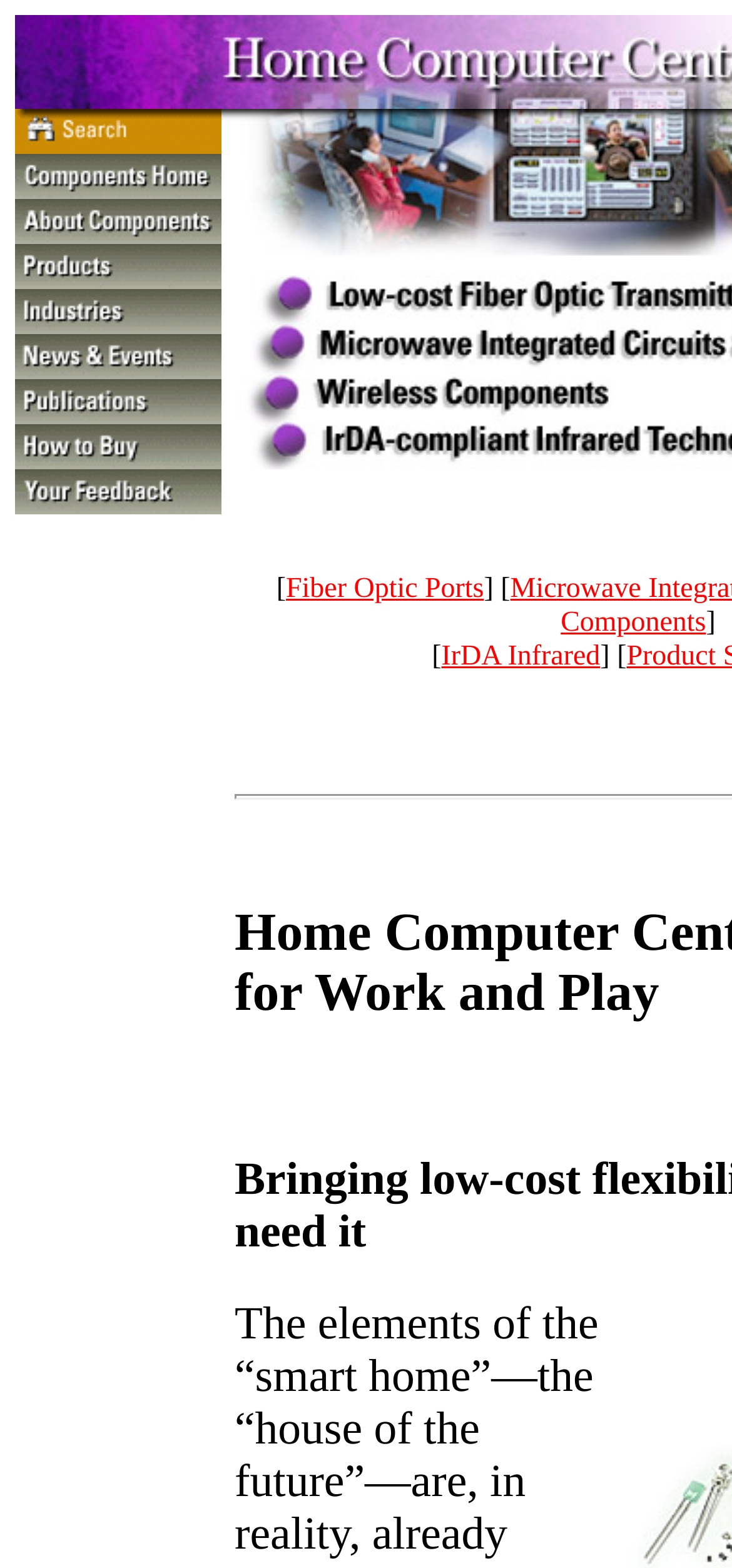Determine the bounding box coordinates of the clickable element to achieve the following action: 'Search for something'. Provide the coordinates as four float values between 0 and 1, formatted as [left, top, right, bottom].

[0.021, 0.073, 0.303, 0.105]